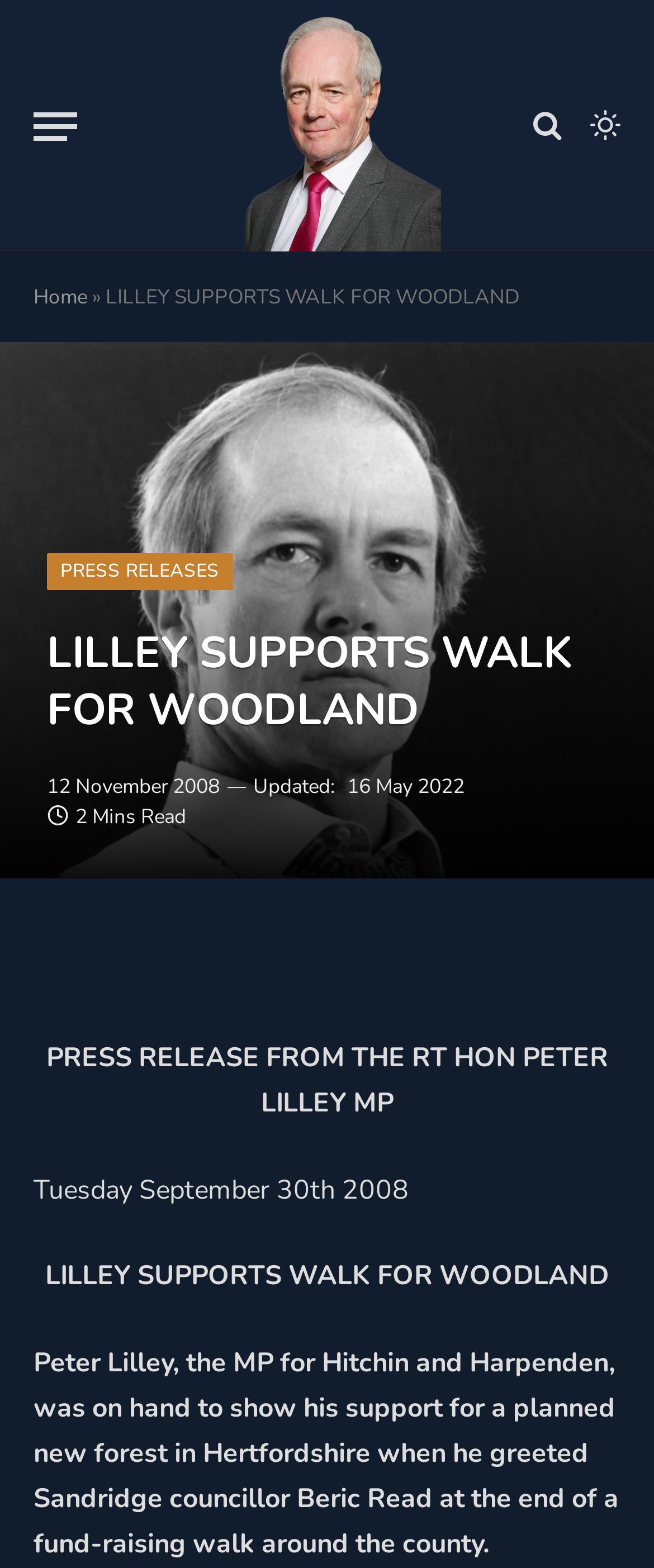Generate a thorough description of the webpage.

The webpage appears to be a press release from the Rt Hon Peter Lilley MP, dated Tuesday, September 30th, 2008. At the top left corner, there is a button labeled "Menu". Next to it, there is a link to "Rt Hon Lord Lilley" accompanied by an image of the same name. 

On the top right corner, there are two links, one with a font awesome icon and another with a UE901 icon. Below these icons, there is a link to "Home" followed by a static text "»". The title "LILLEY SUPPORTS WALK FOR WOODLAND" is displayed prominently in the top center of the page.

Below the title, there is a large image of "Peter Lilley Profile in black and white" that spans the entire width of the page. Underneath the image, there is a link to "PRESS RELEASES" and a heading that repeats the title "LILLEY SUPPORTS WALK FOR WOODLAND". 

The press release itself is dated "12 November 2008" and was last updated on "16 May 2022". The content of the press release is a short article that describes Peter Lilley's support for a planned new forest in Hertfordshire. The article is estimated to be a 2-minute read.